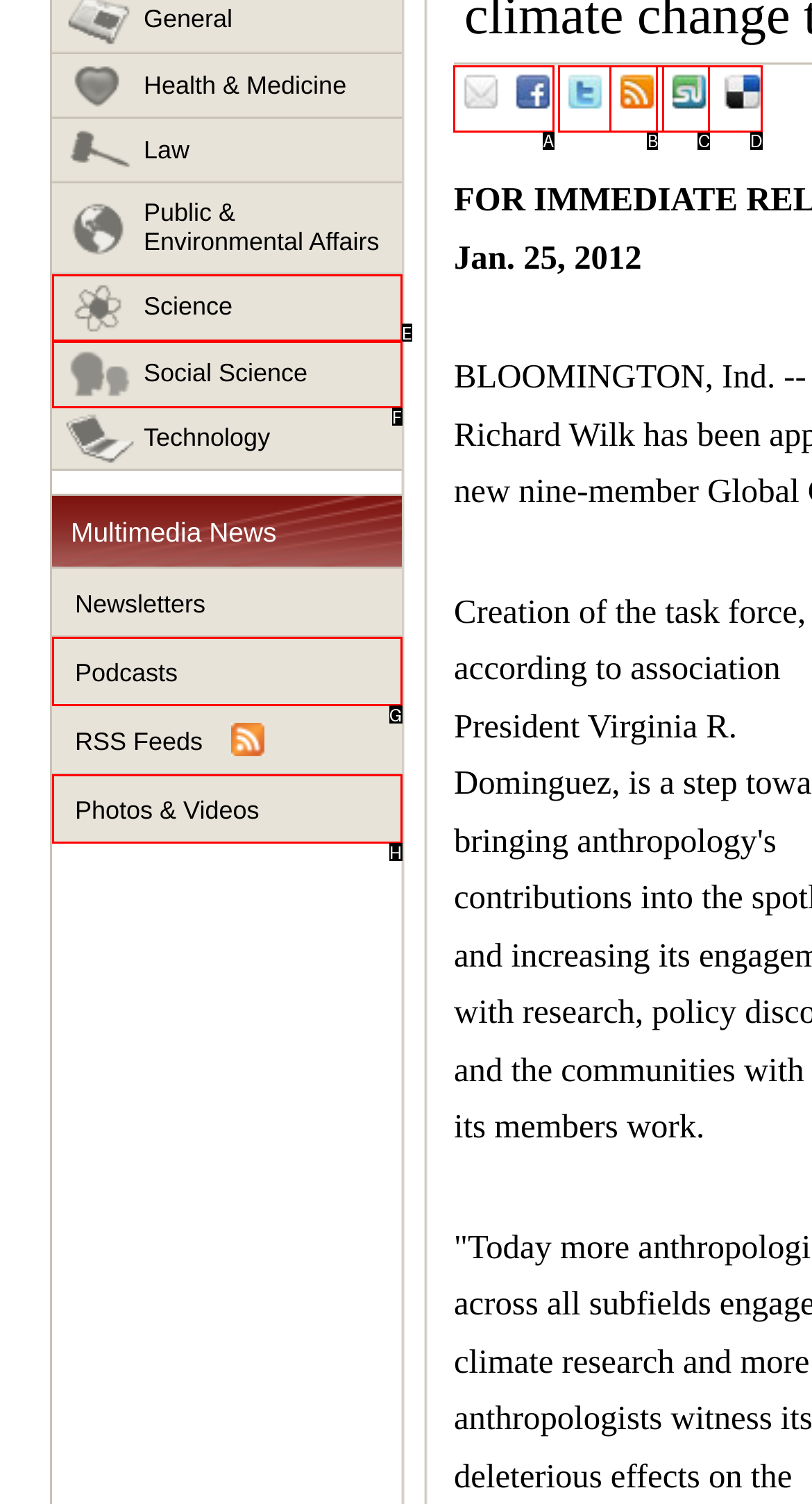Given the description: Social Science, identify the HTML element that fits best. Respond with the letter of the correct option from the choices.

F